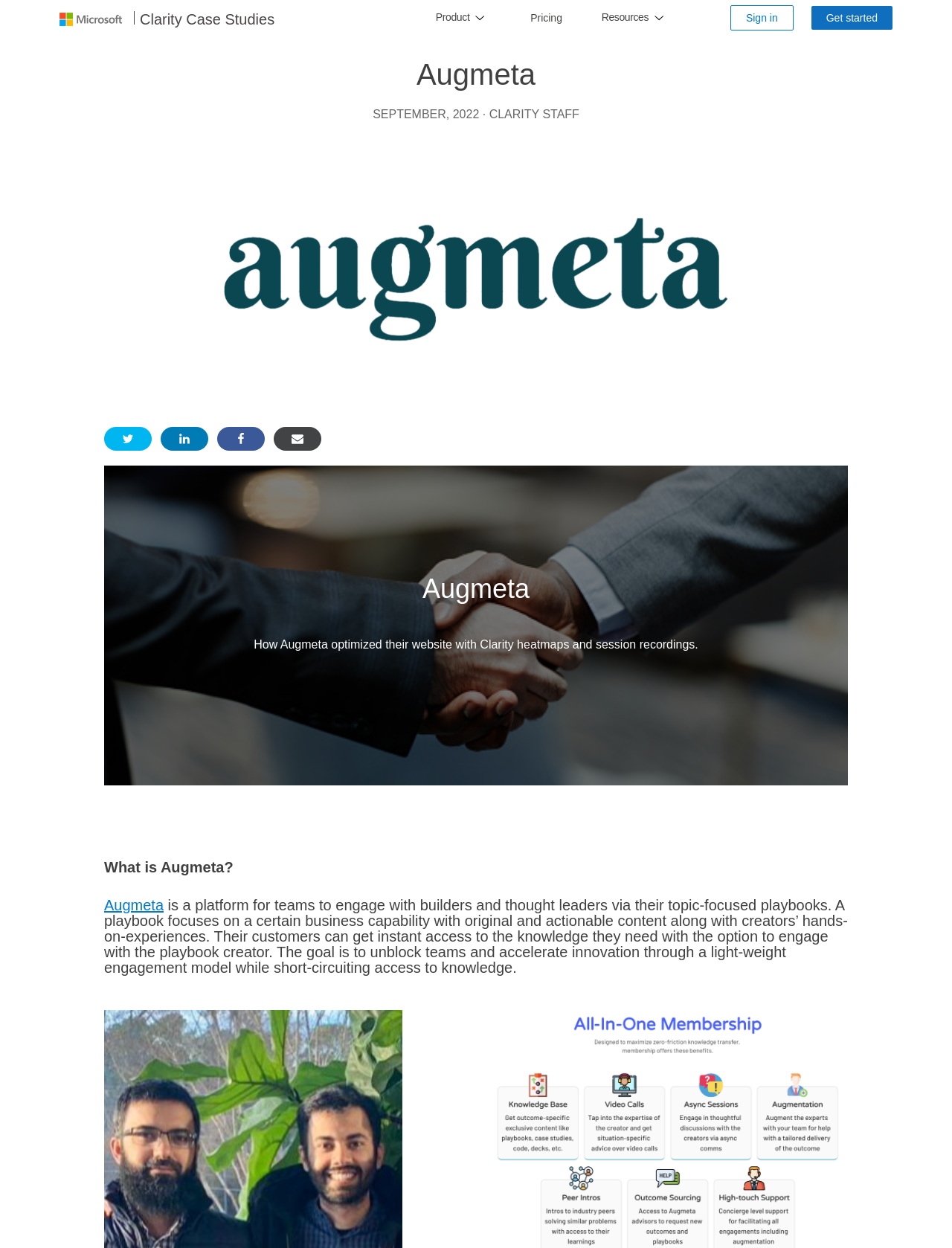Show the bounding box coordinates for the HTML element described as: "Home".

None